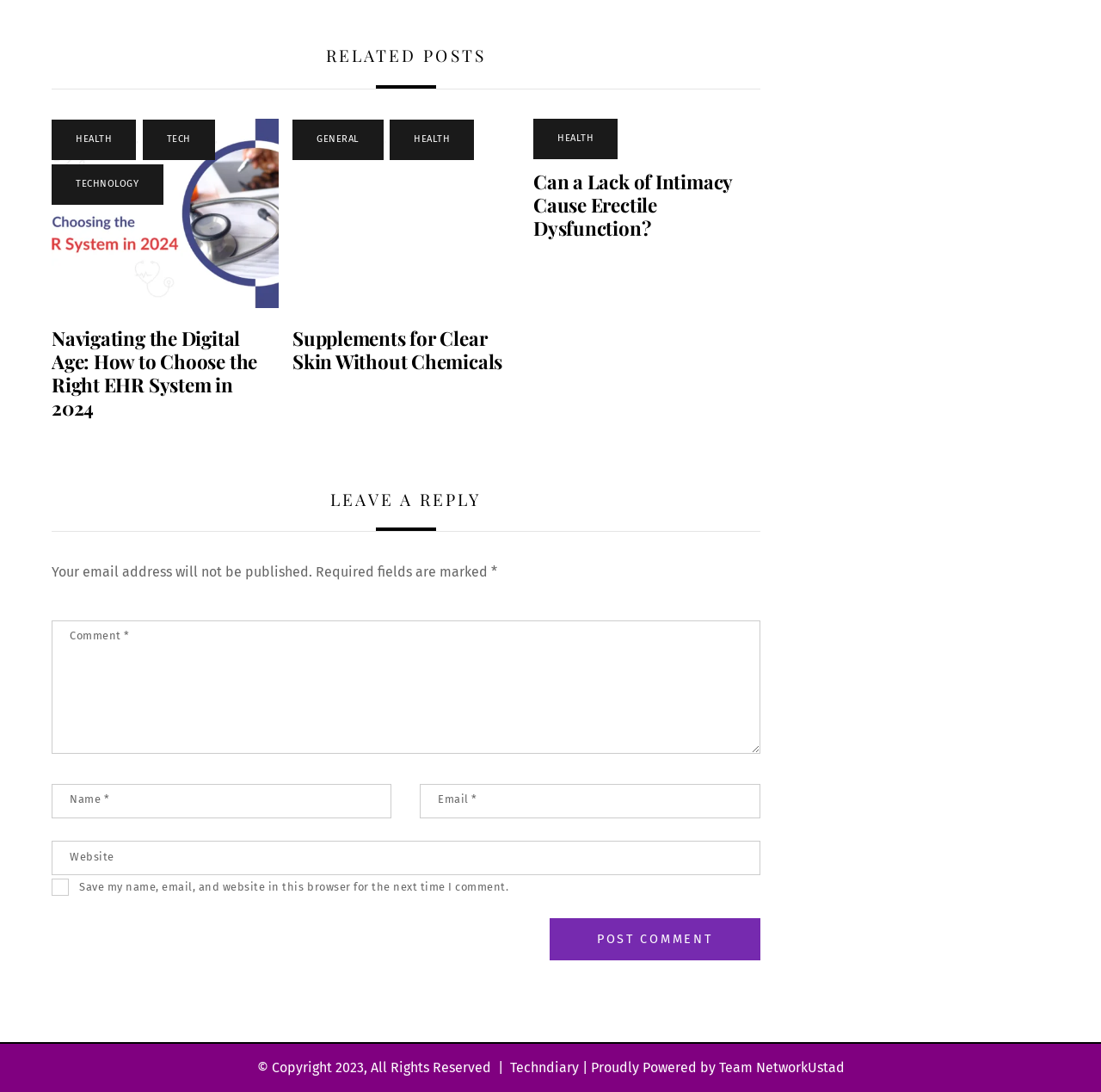Identify the bounding box coordinates of the specific part of the webpage to click to complete this instruction: "Enter text in the 'Comment' field".

[0.047, 0.568, 0.69, 0.69]